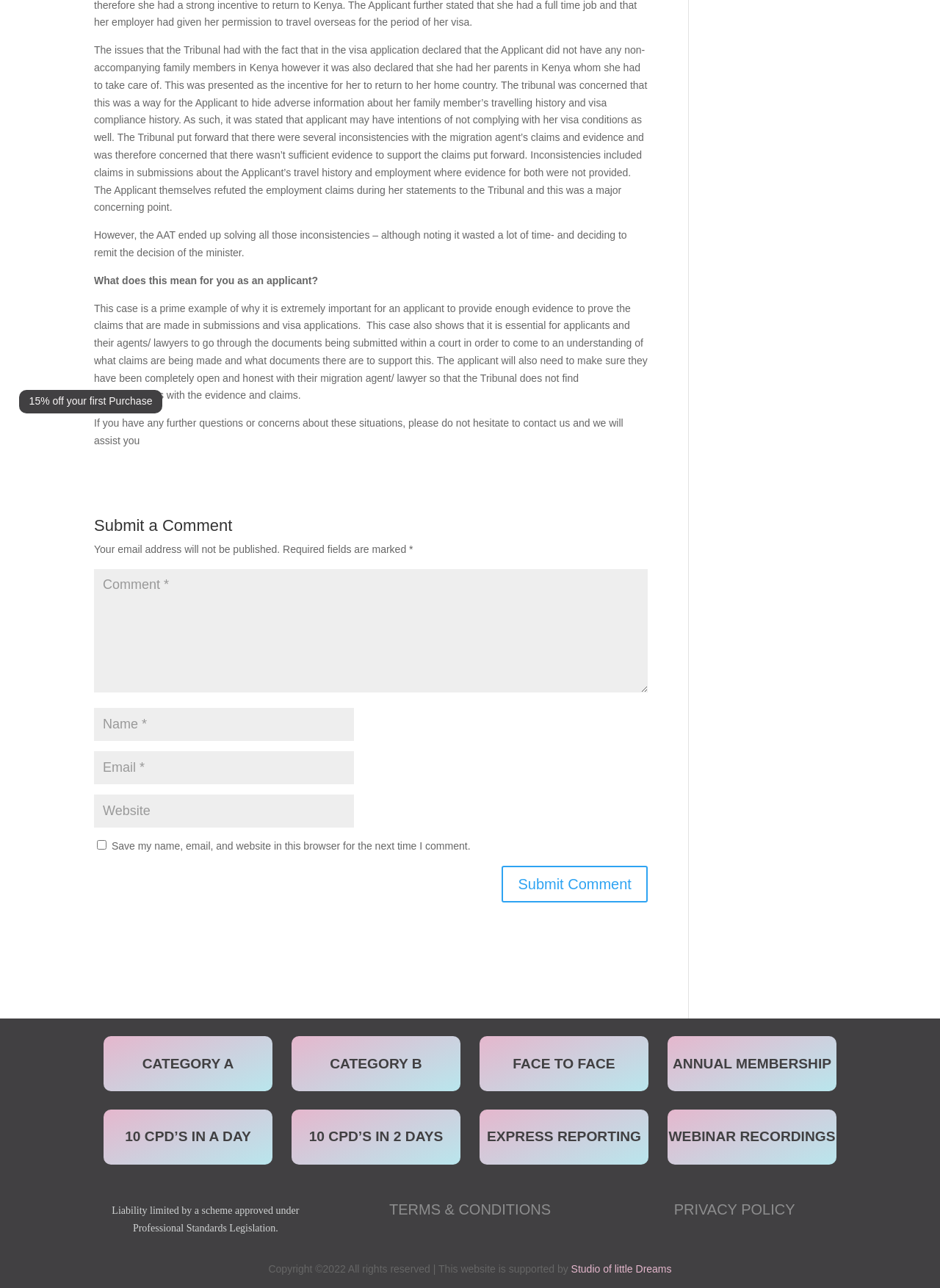From the webpage screenshot, predict the bounding box of the UI element that matches this description: "input value="Website" name="url"".

[0.1, 0.617, 0.377, 0.643]